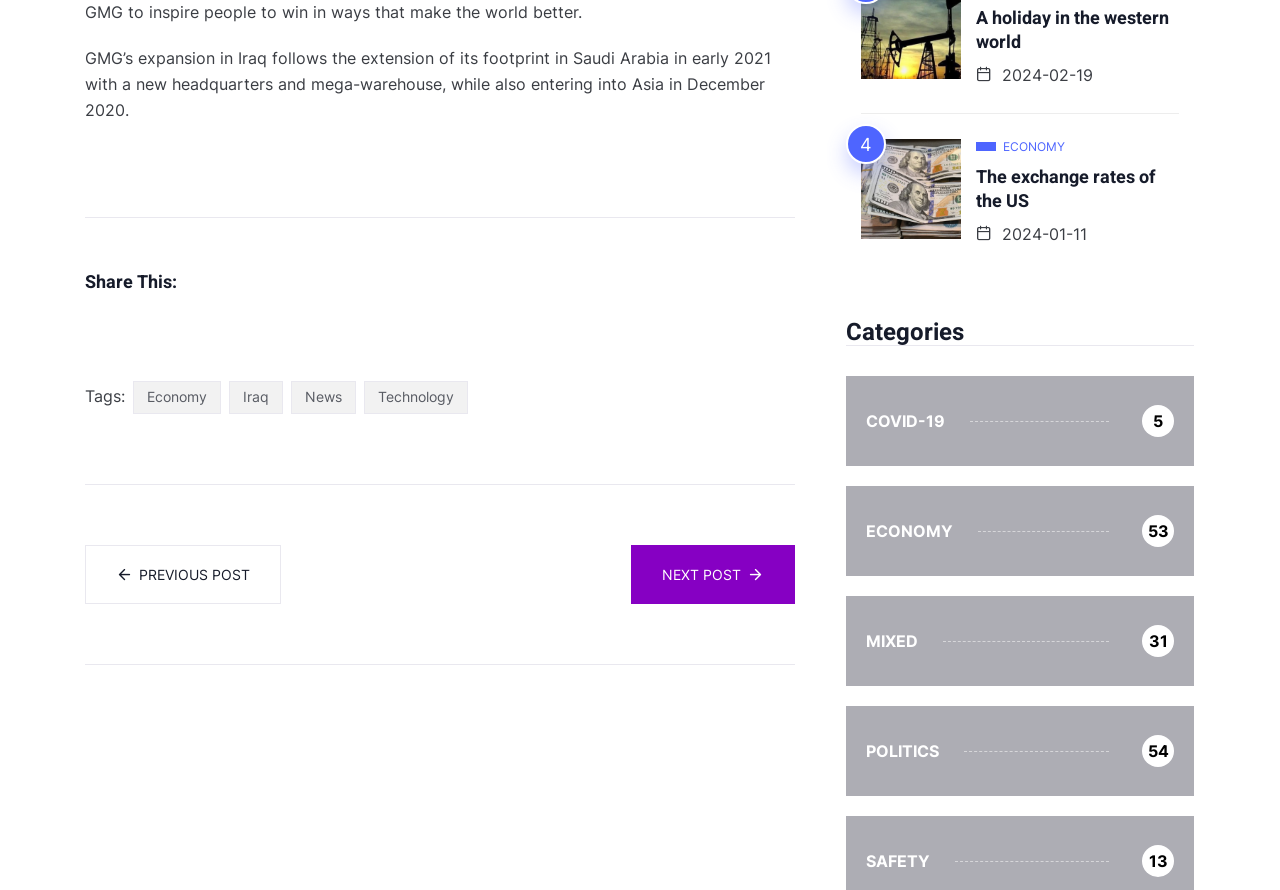What is the title of the article preceding the current one?
Answer the question with detailed information derived from the image.

The answer can be found by looking at the link element preceding the 'NEXT POST' link element, which is 'The exchange rates of the US'.